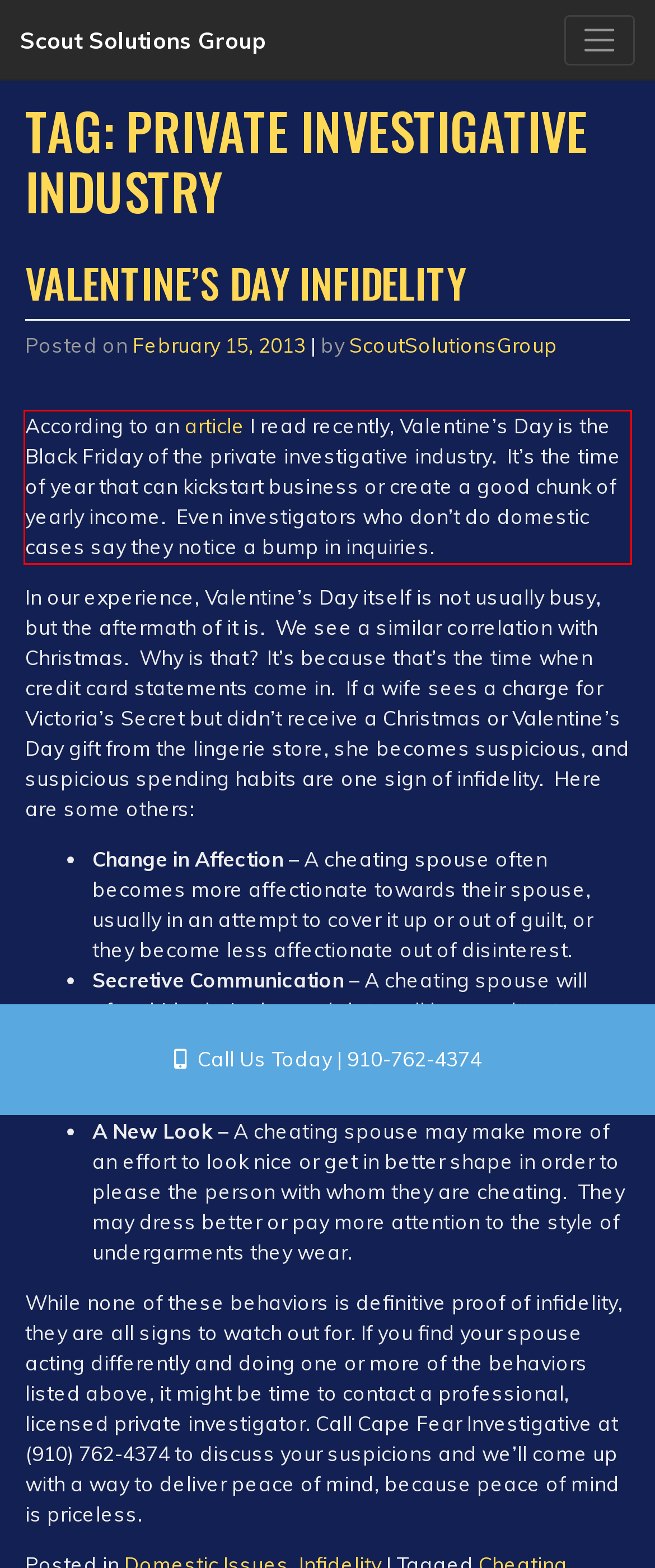There is a screenshot of a webpage with a red bounding box around a UI element. Please use OCR to extract the text within the red bounding box.

According to an article I read recently, Valentine’s Day is the Black Friday of the private investigative industry. It’s the time of year that can kickstart business or create a good chunk of yearly income. Even investigators who don’t do domestic cases say they notice a bump in inquiries.